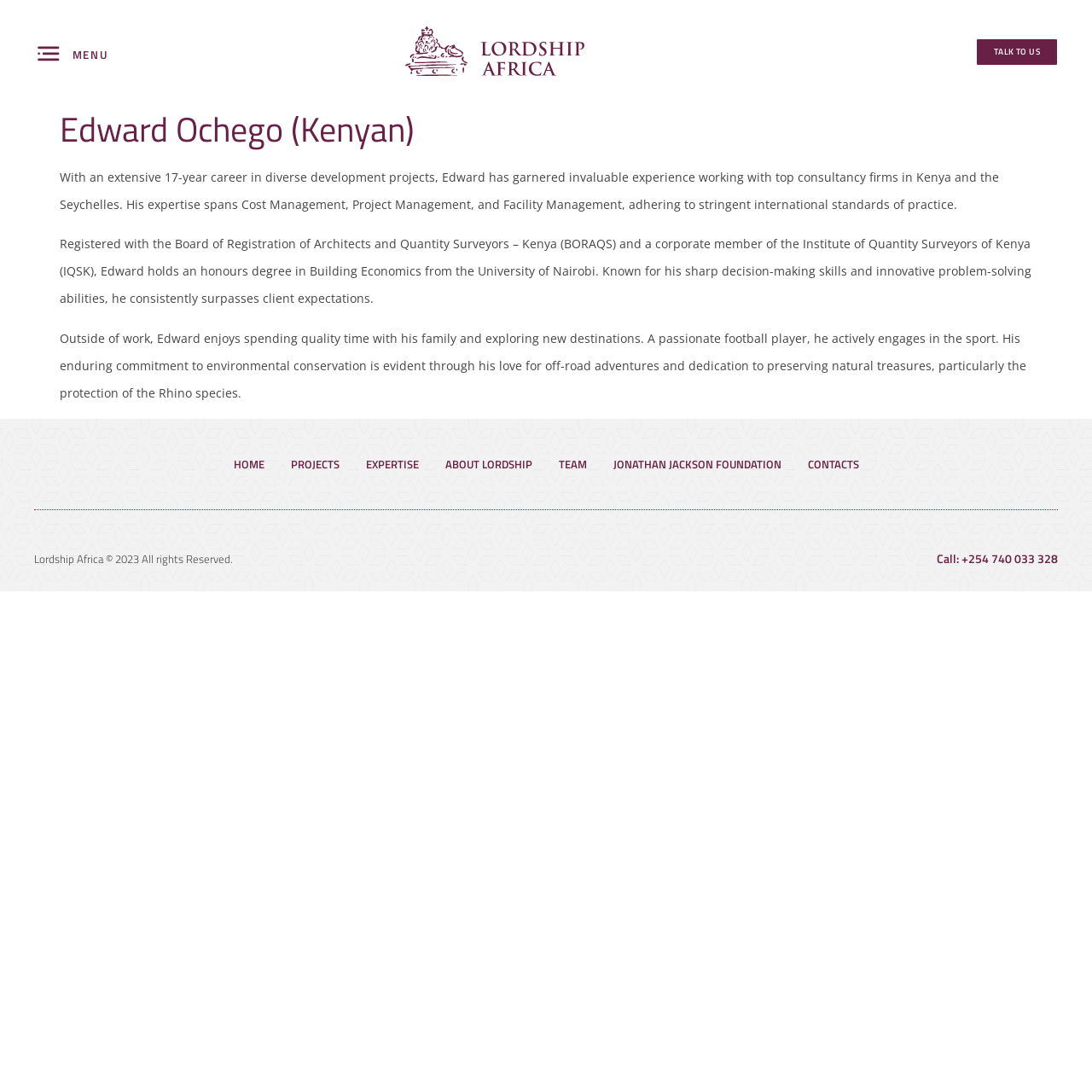Given the description Jonathan Jackson Foundation, predict the bounding box coordinates of the UI element. Ensure the coordinates are in the format (top-left x, top-left y, bottom-right x, bottom-right y) and all values are between 0 and 1.

[0.561, 0.407, 0.715, 0.443]